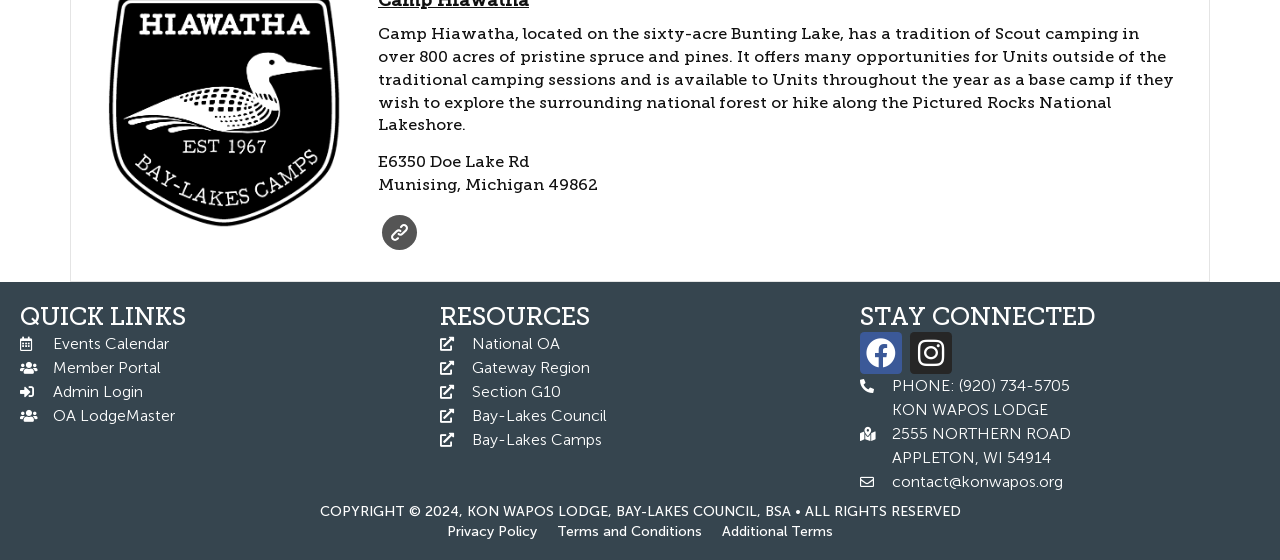Please use the details from the image to answer the following question comprehensively:
What is the phone number provided?

The phone number is mentioned in a link element with the text 'PHONE: (920) 734-5705' in the 'STAY CONNECTED' section.